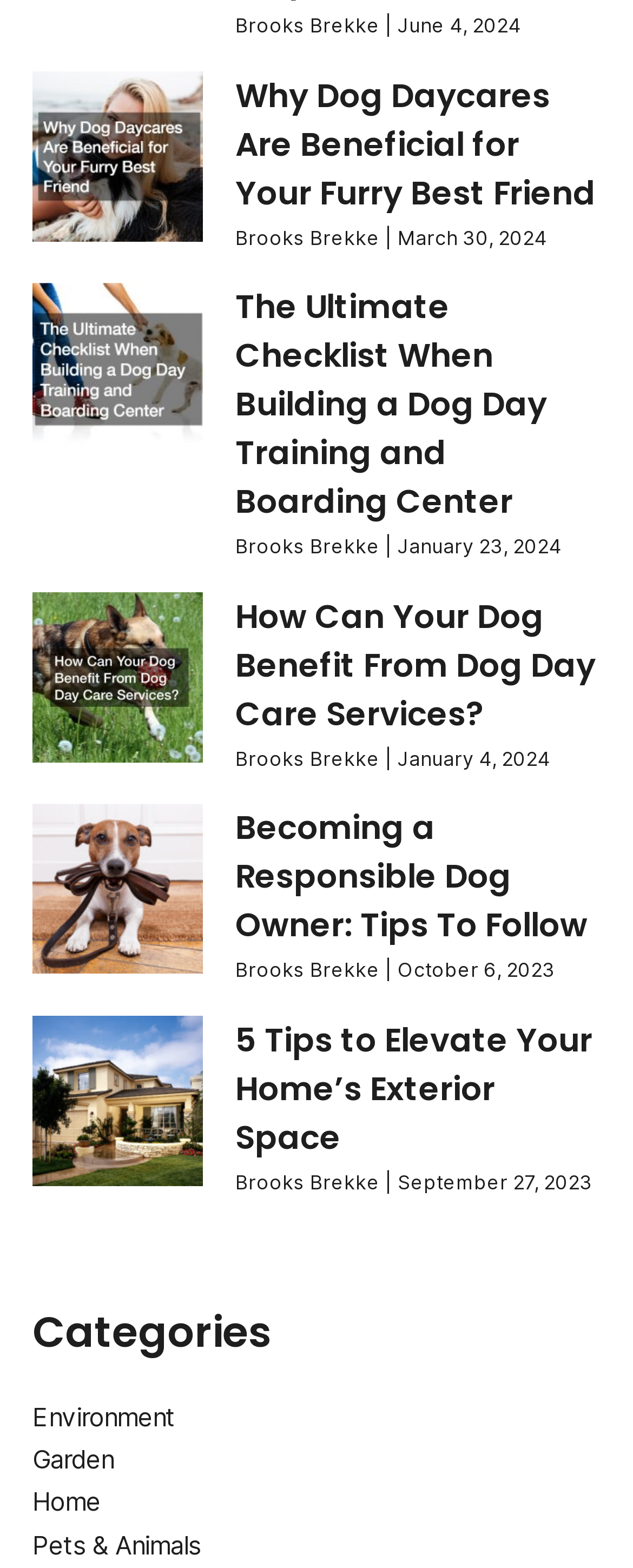What is the topic of the third article?
Using the image, provide a detailed and thorough answer to the question.

I found the topic of the third article by looking at the heading element within the article element. The third article has a heading element with the text 'How Can Your Dog Benefit From Dog Day Care Services?' at coordinates [0.372, 0.377, 0.949, 0.471].